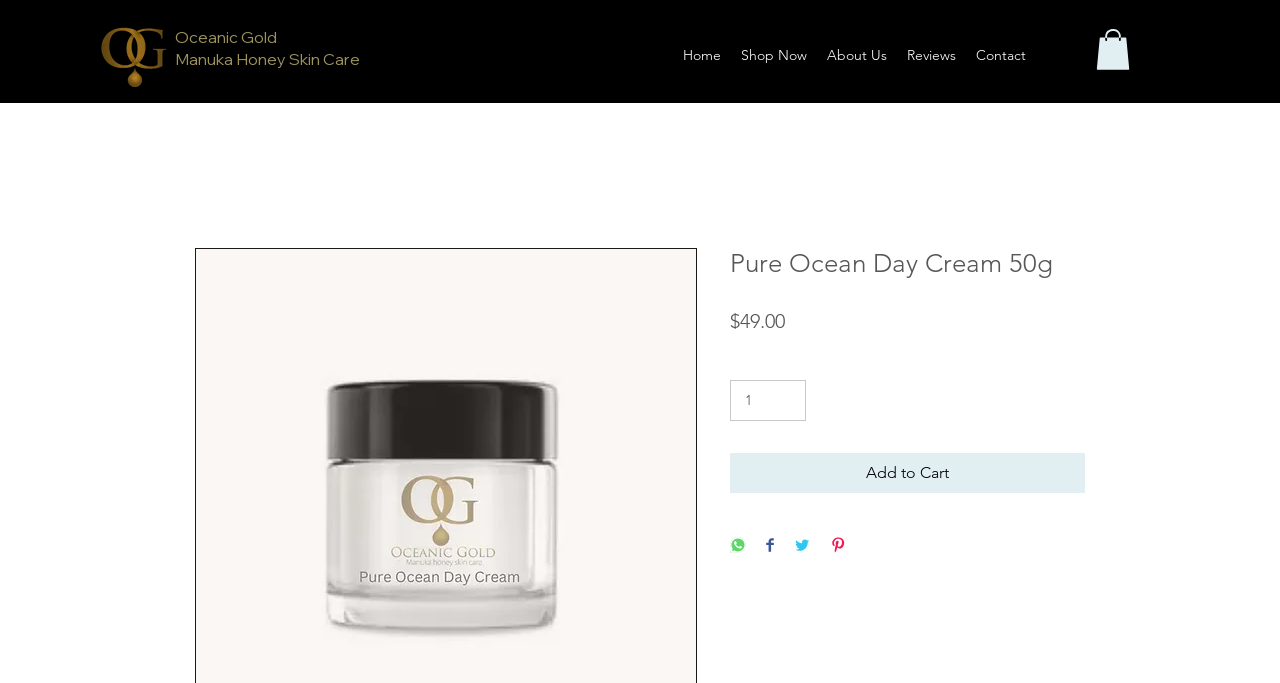Please mark the clickable region by giving the bounding box coordinates needed to complete this instruction: "Click the 'Add to Cart' button".

[0.57, 0.663, 0.848, 0.721]